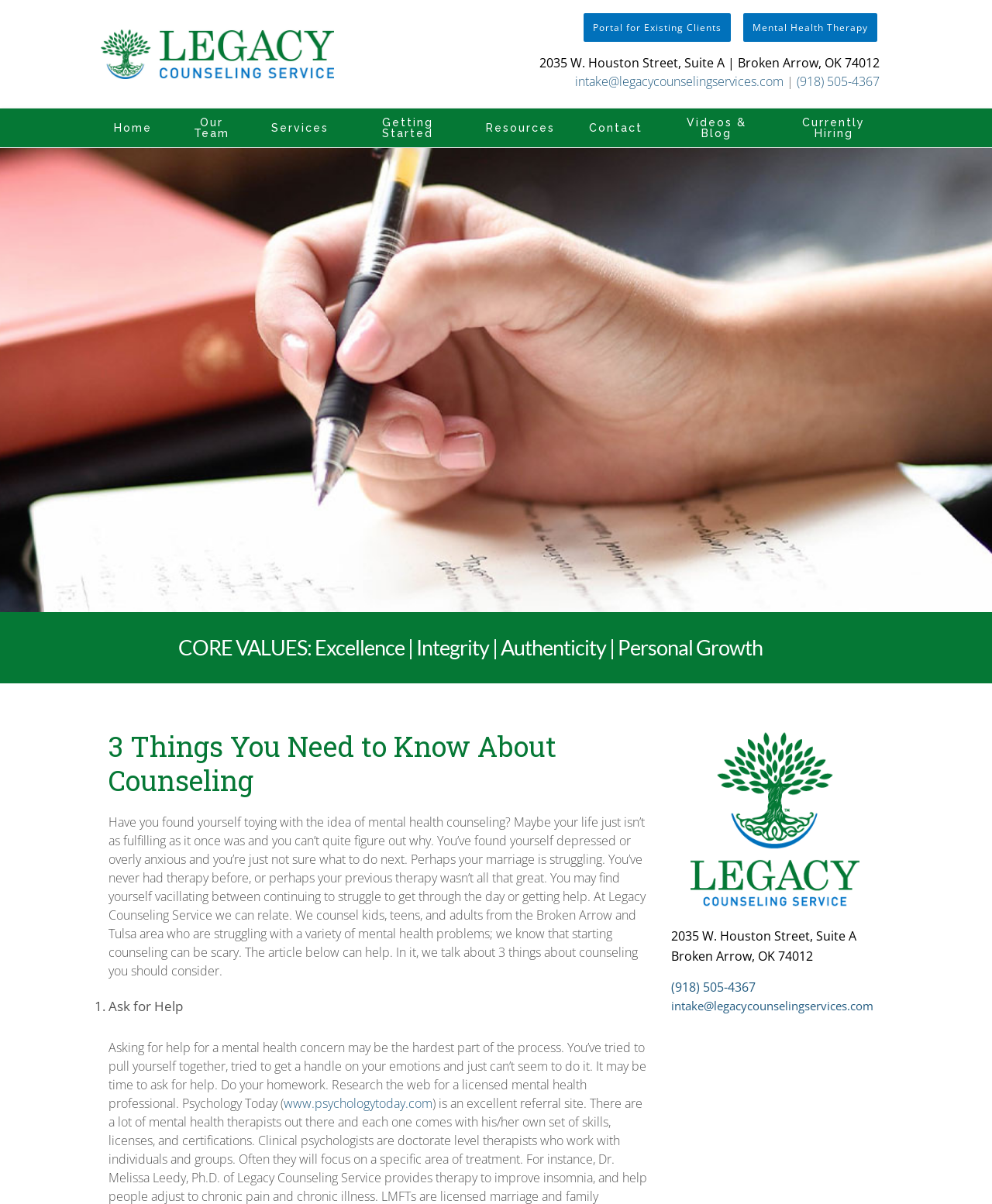Look at the image and write a detailed answer to the question: 
What is the email address of Legacy Counseling Service?

I found the email address by looking at the link elements on the webpage, specifically the one with the bounding box coordinates [0.58, 0.06, 0.79, 0.074] and another one with coordinates [0.677, 0.828, 0.881, 0.841] in the primary sidebar section.